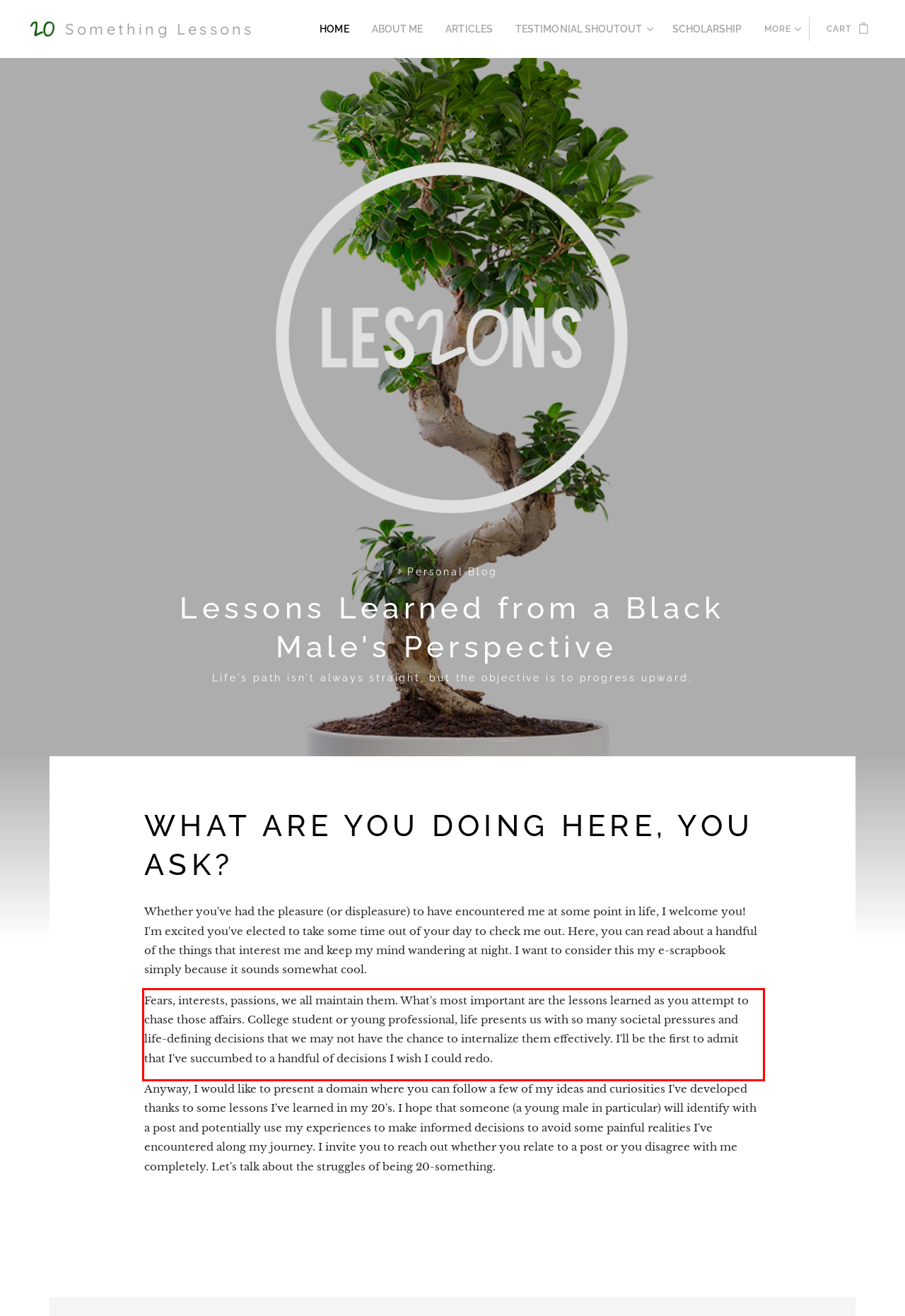From the given screenshot of a webpage, identify the red bounding box and extract the text content within it.

Fears, interests, passions, we all maintain them. What's most important are the lessons learned as you attempt to chase those affairs. College student or young professional, life presents us with so many societal pressures and life-defining decisions that we may not have the chance to internalize them effectively. I'll be the first to admit that I've succumbed to a handful of decisions I wish I could redo.